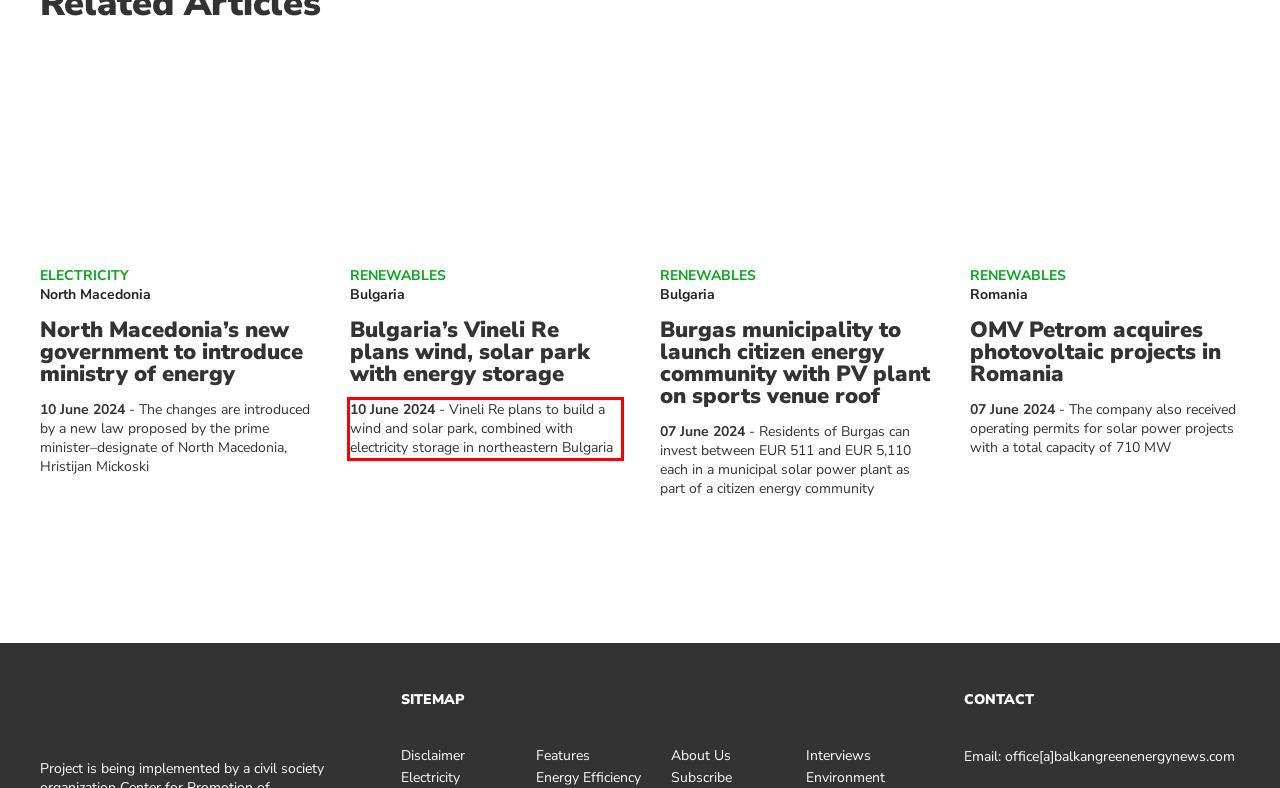Examine the screenshot of the webpage, locate the red bounding box, and perform OCR to extract the text contained within it.

10 June 2024 - Vineli Re plans to build a wind and solar park, combined with electricity storage in northeastern Bulgaria